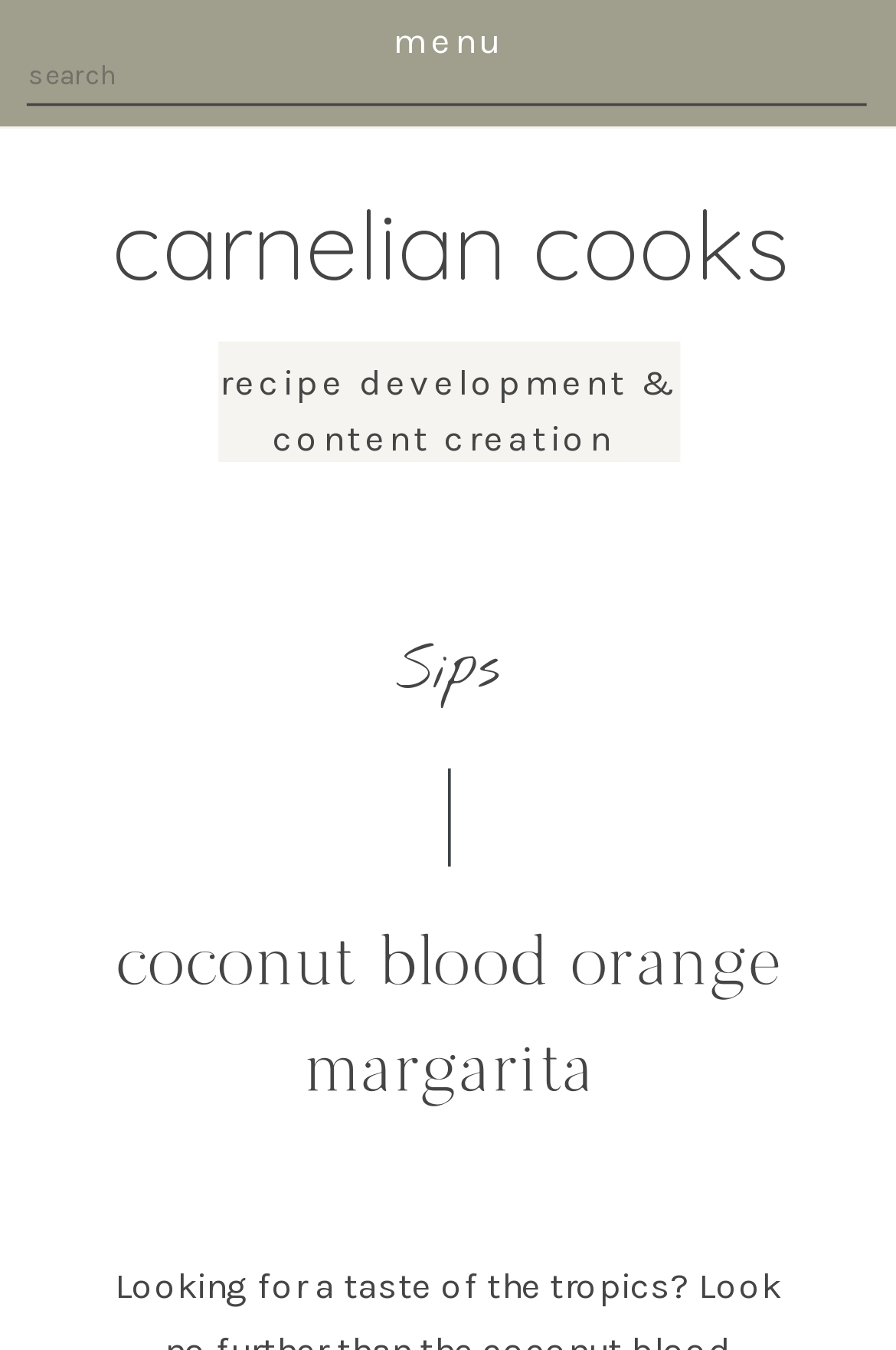Please respond to the question with a concise word or phrase:
Is the search box required?

No